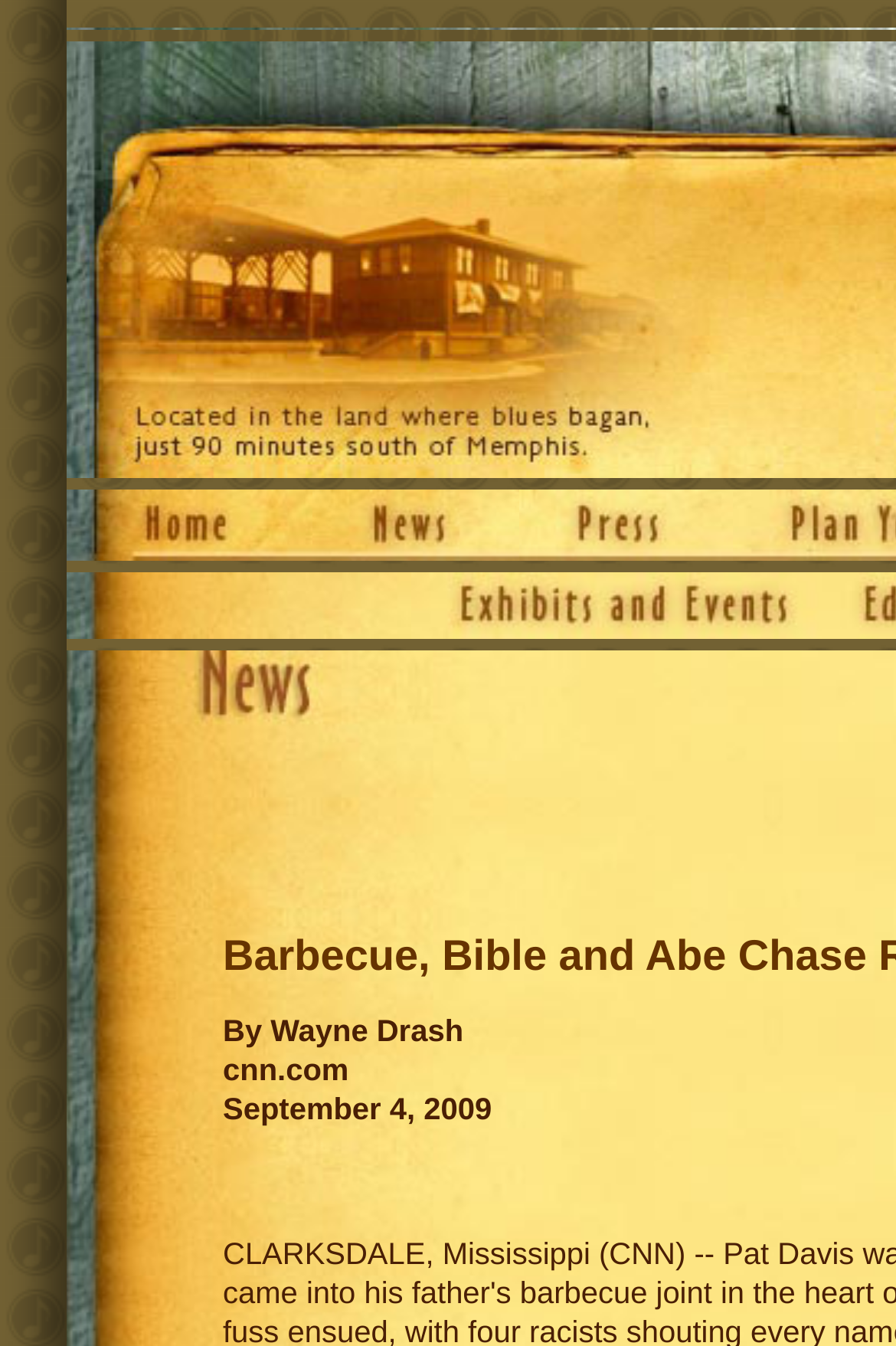How many links are present in the first row of the webpage?
Deliver a detailed and extensive answer to the question.

I counted the number of link elements in the first row of the webpage by looking at the LayoutTableCell elements with bounding box coordinates [0.074, 0.364, 0.349, 0.425], [0.349, 0.364, 0.579, 0.425], and [0.579, 0.364, 0.818, 0.425]. Each of these cells contains a link element, so there are 3 links in the first row.